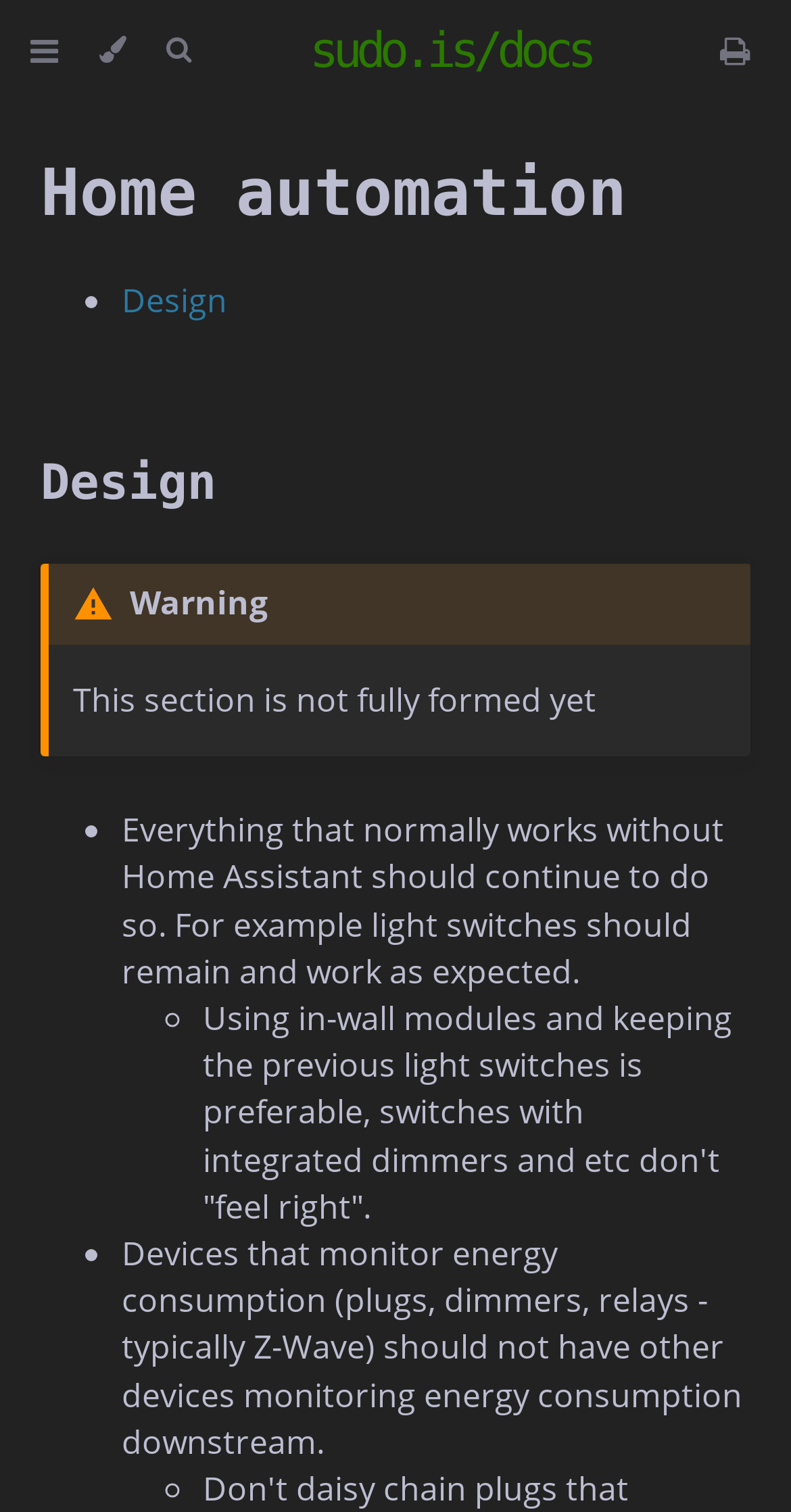What should not be done with devices that monitor energy consumption?
Kindly offer a detailed explanation using the data available in the image.

The webpage advises that devices that monitor energy consumption, such as plugs, dimmers, and relays, should not have other devices monitoring energy consumption downstream.